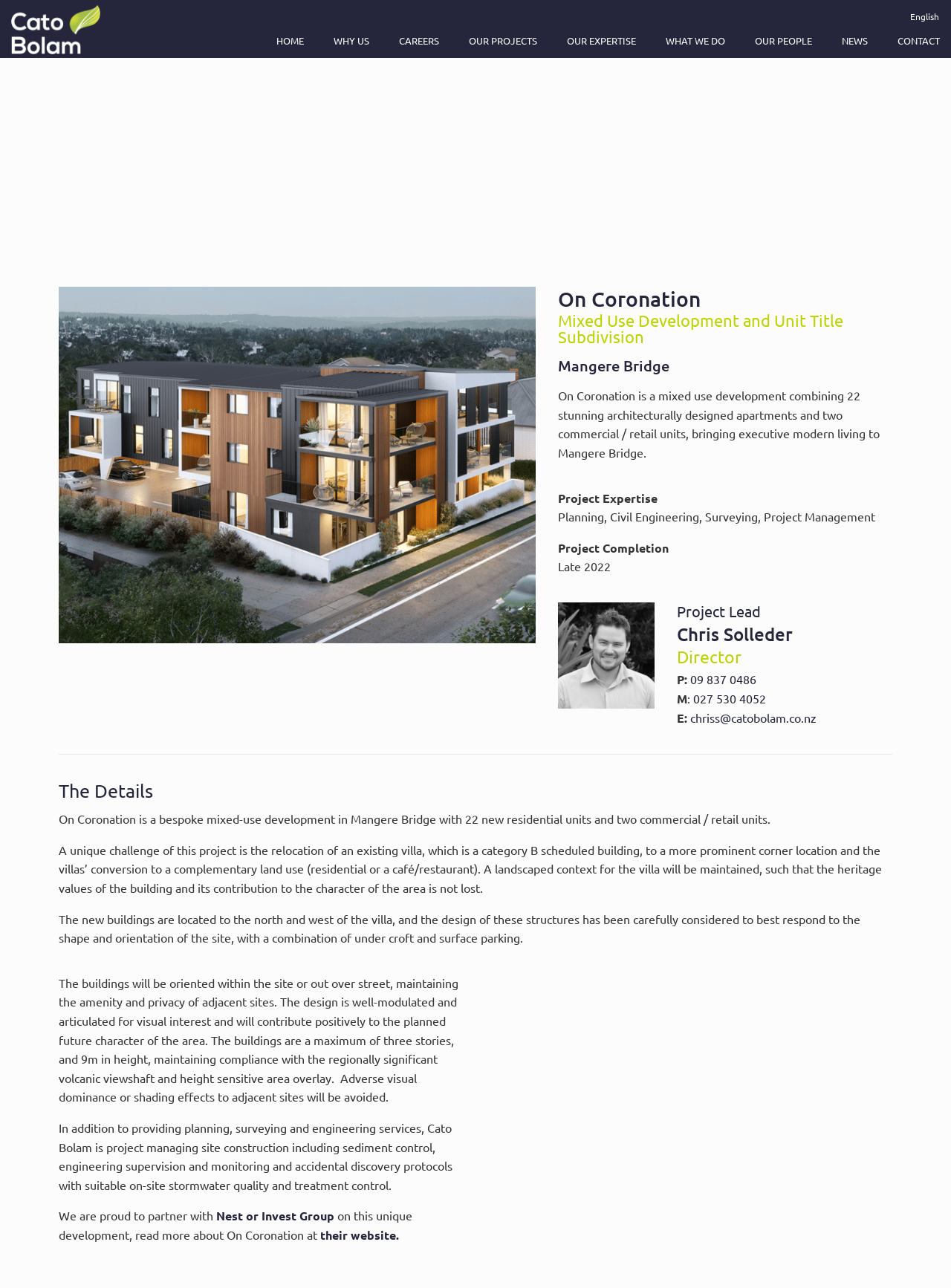Locate the bounding box for the described UI element: "027 530 4052". Ensure the coordinates are four float numbers between 0 and 1, formatted as [left, top, right, bottom].

[0.729, 0.536, 0.805, 0.548]